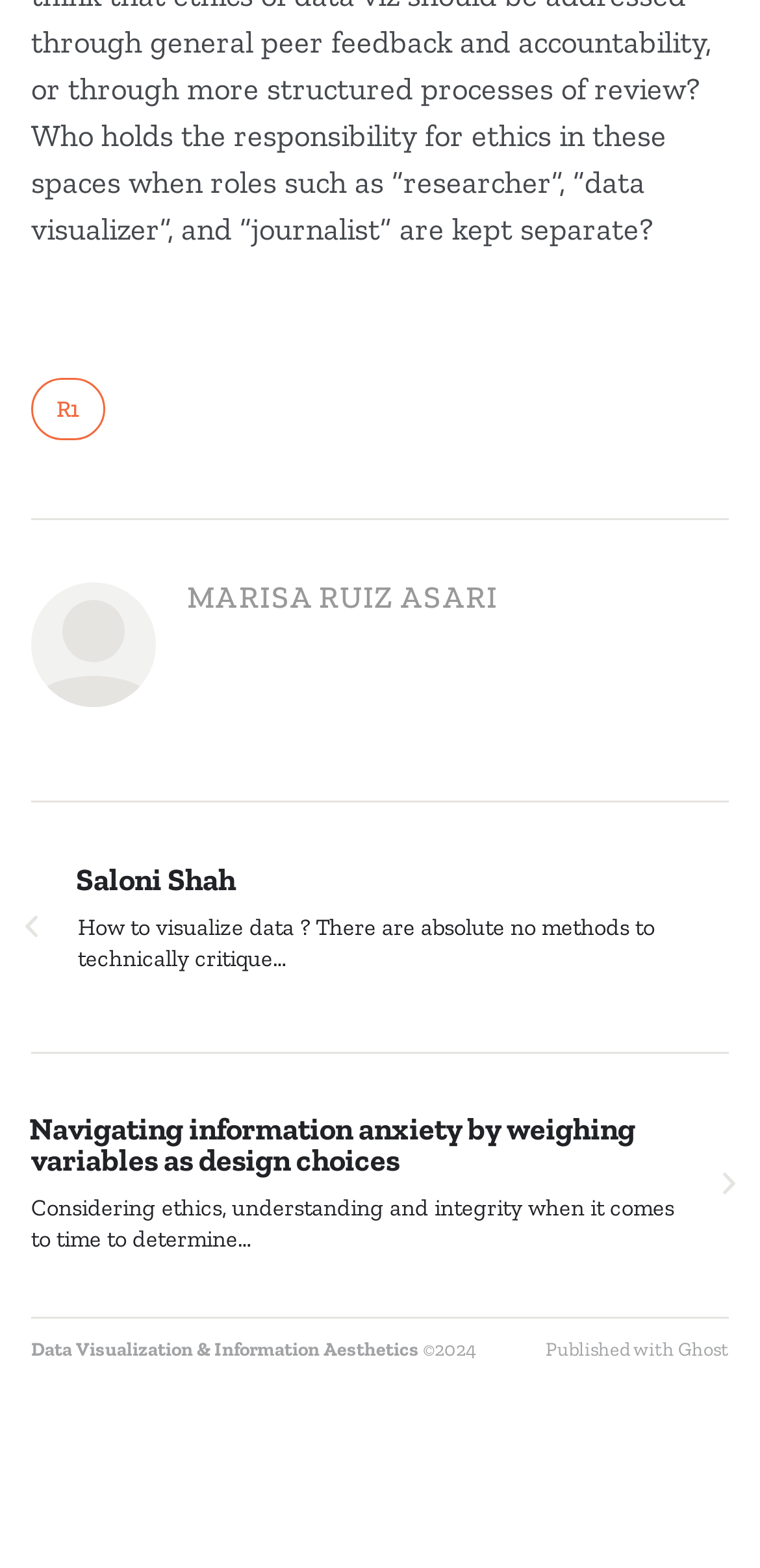Find the bounding box coordinates for the element described here: "Data Visualization & Information Aesthetics".

[0.041, 0.853, 0.551, 0.868]